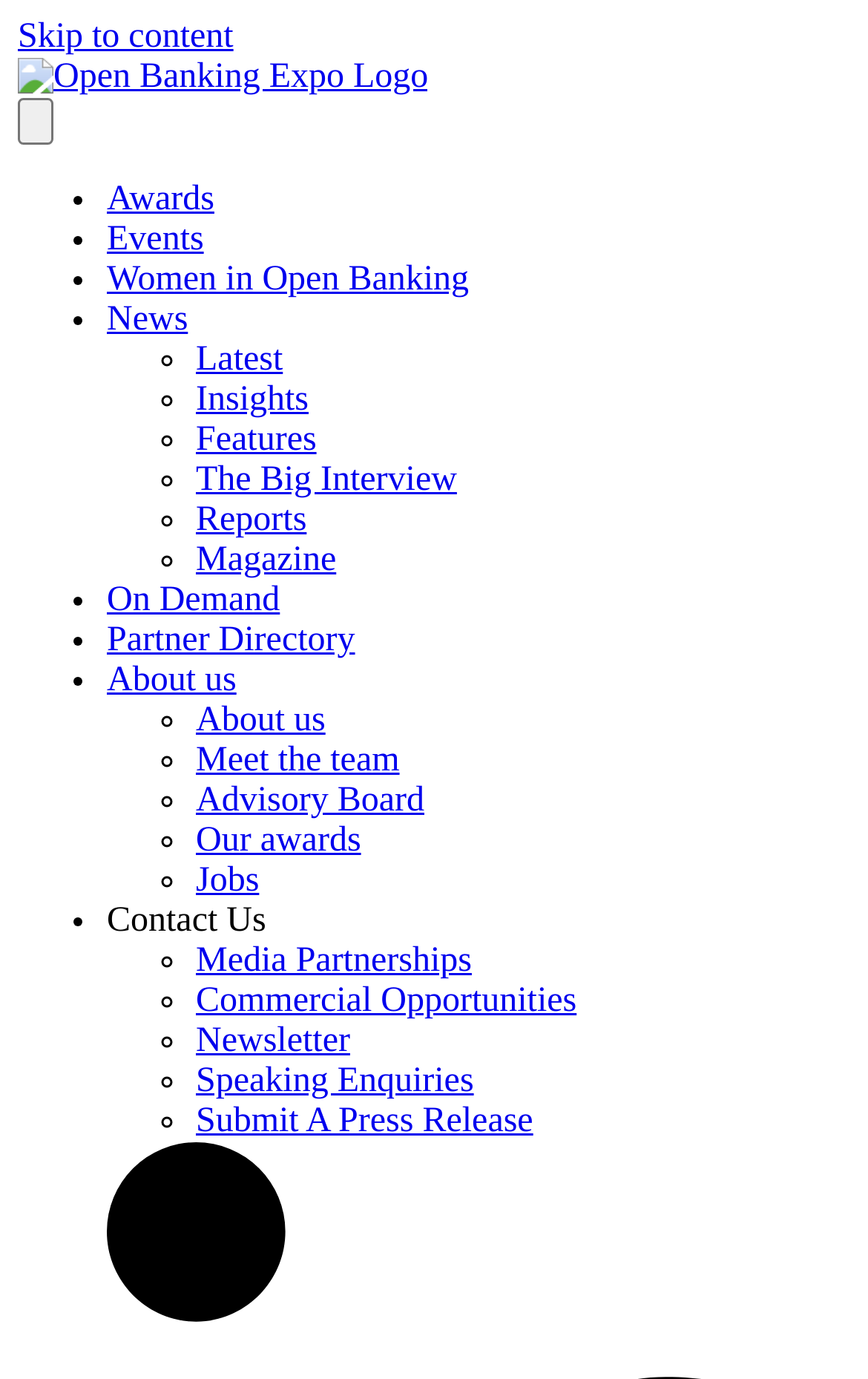Given the webpage screenshot and the description, determine the bounding box coordinates (top-left x, top-left y, bottom-right x, bottom-right y) that define the location of the UI element matching this description: On Demand

[0.123, 0.421, 0.322, 0.449]